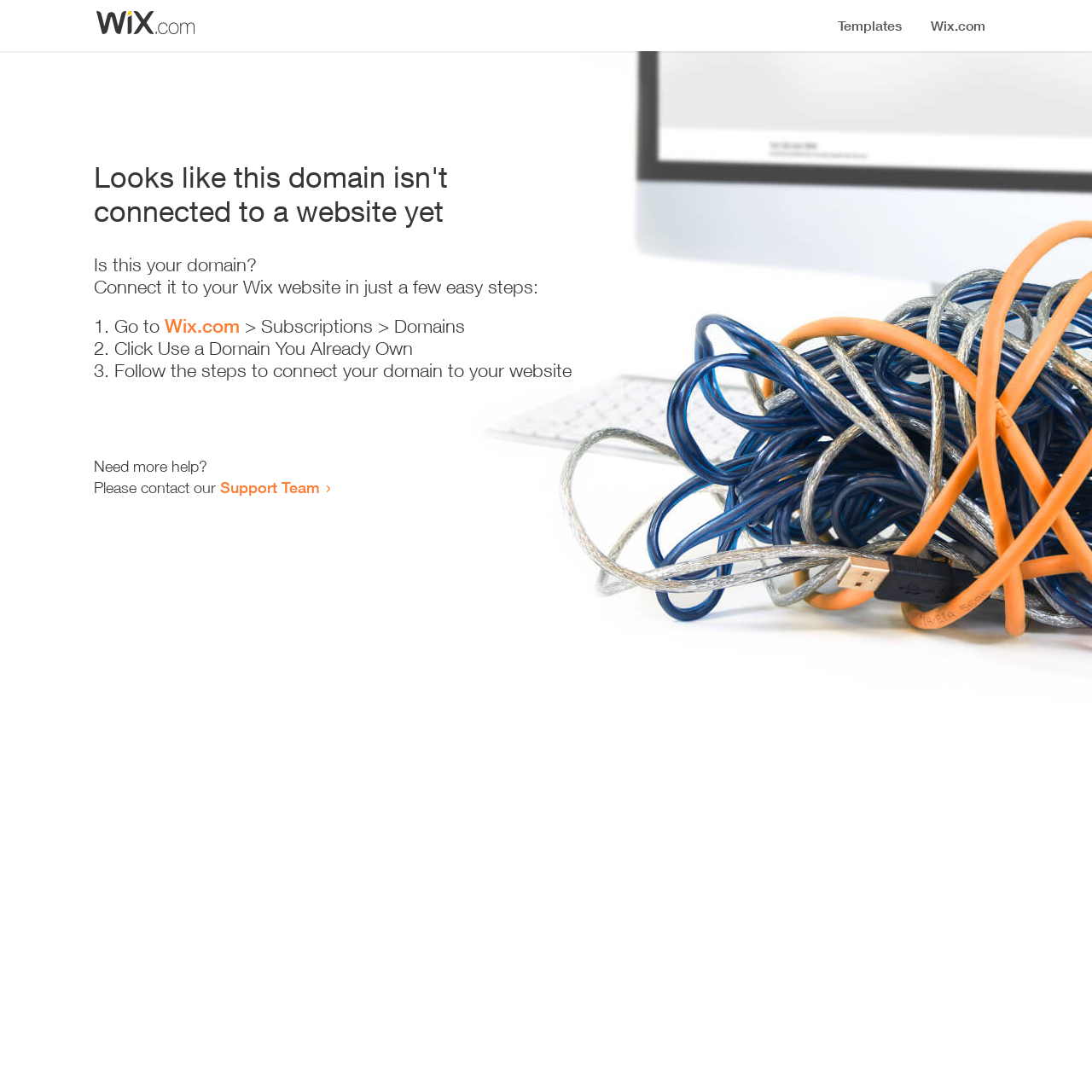Please extract and provide the main headline of the webpage.

Looks like this domain isn't
connected to a website yet